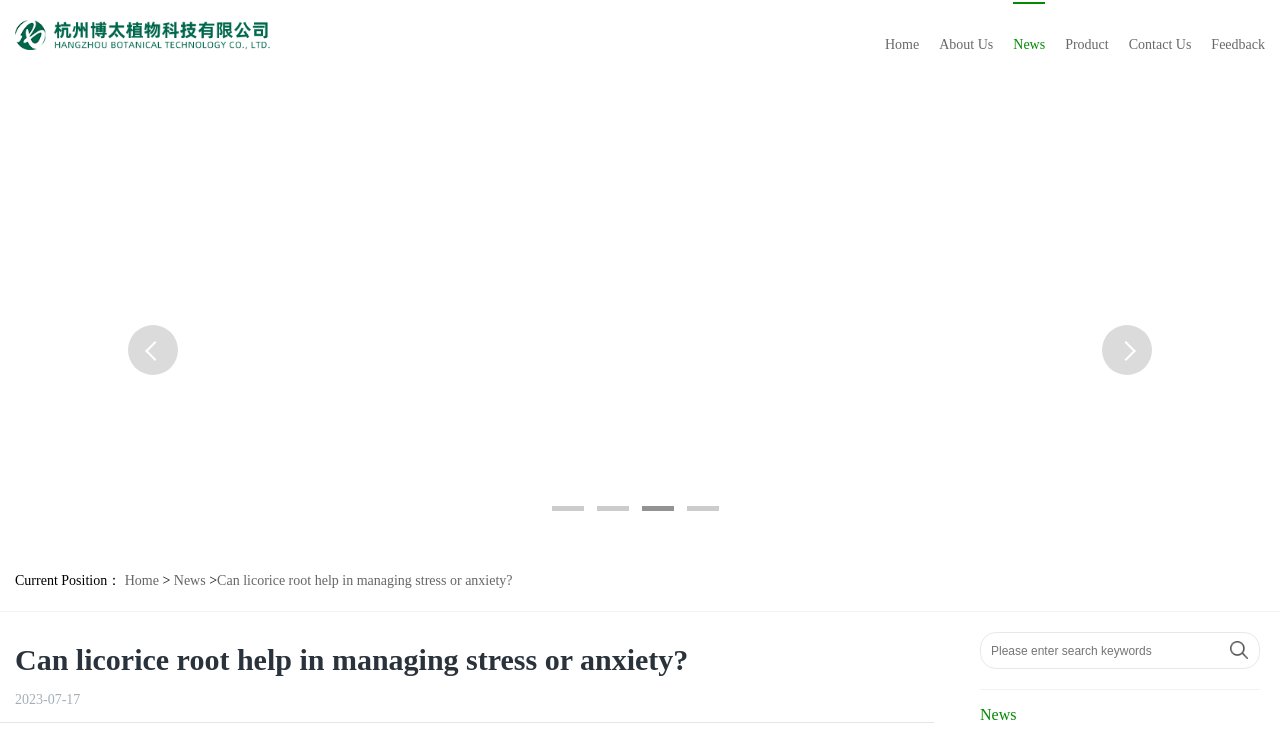What is the current date?
Provide a detailed and well-explained answer to the question.

I found the current date at the bottom of the webpage, where it is displayed as '2023-07-17'.